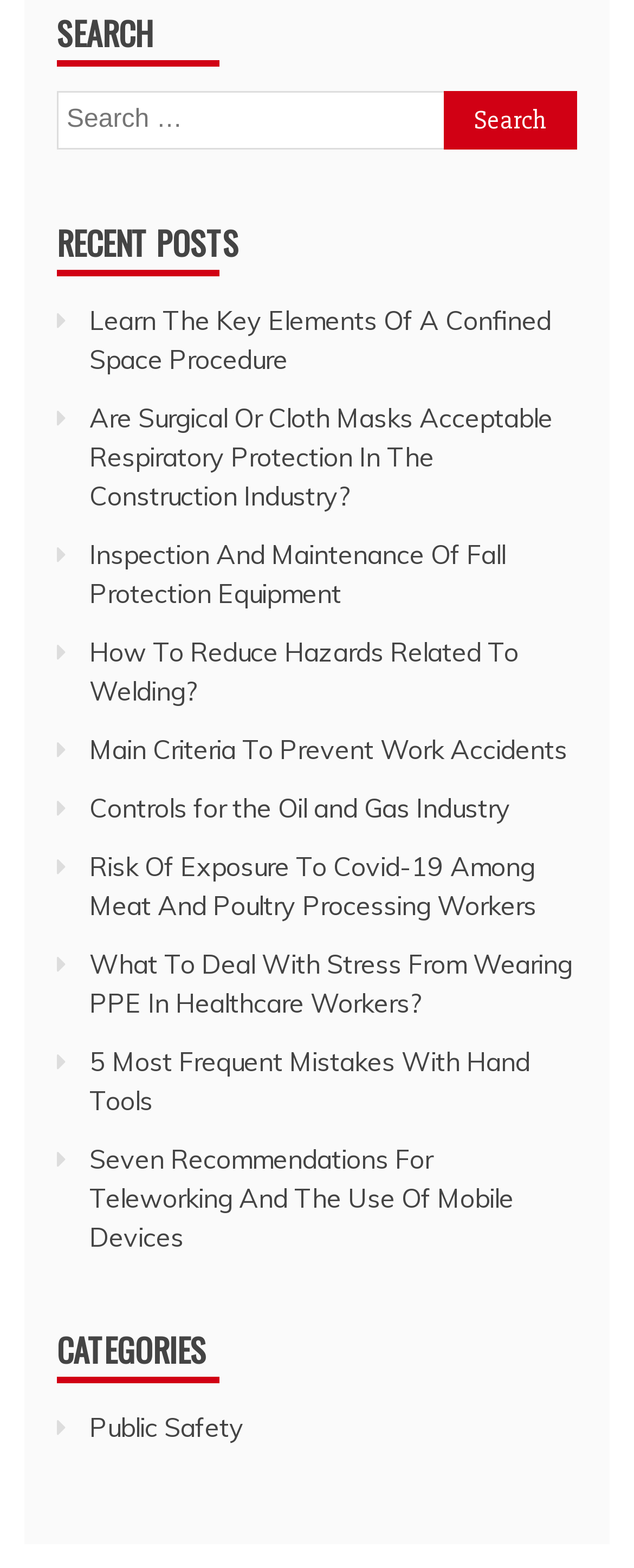Determine the bounding box coordinates of the element that should be clicked to execute the following command: "Search for a keyword".

[0.09, 0.058, 0.91, 0.095]